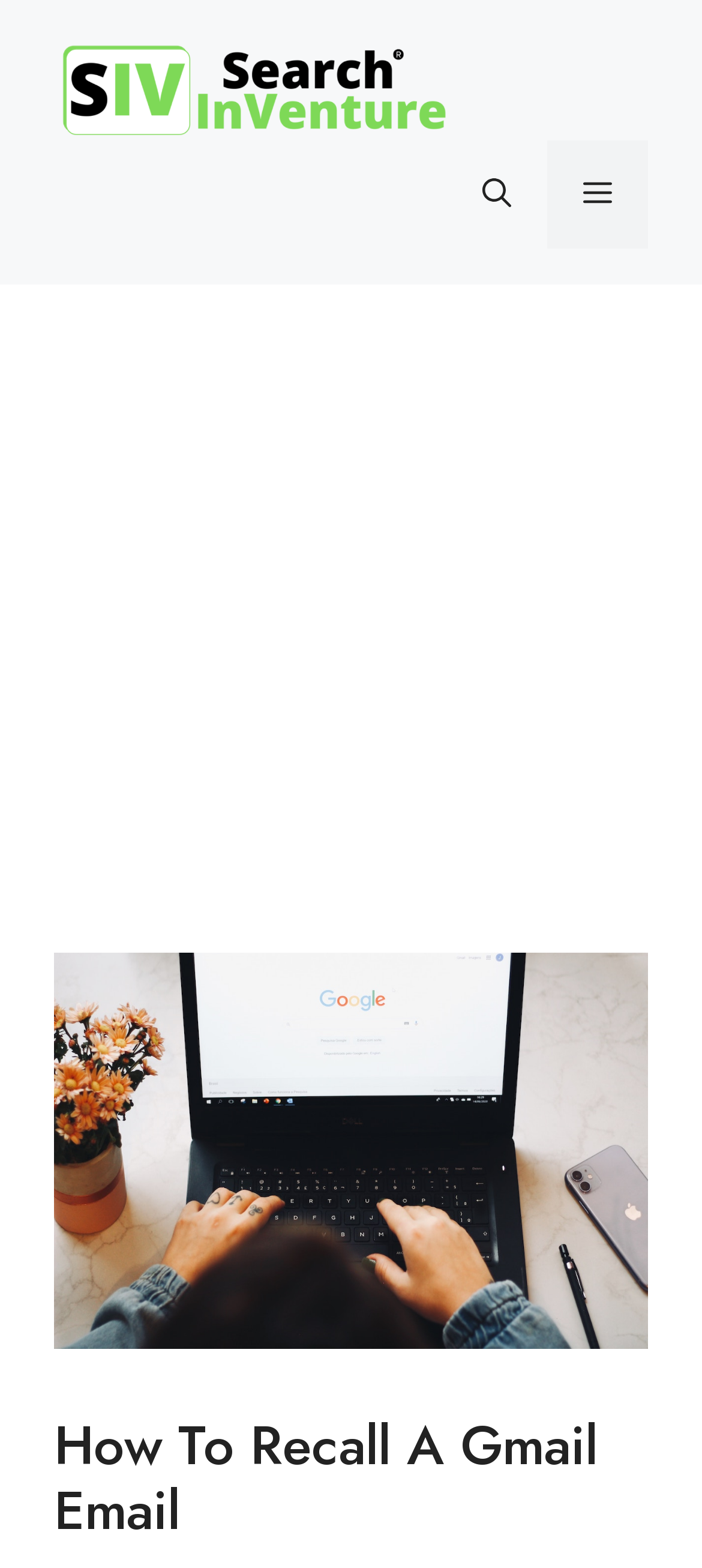Can you locate the main headline on this webpage and provide its text content?

How To Recall A Gmail Email